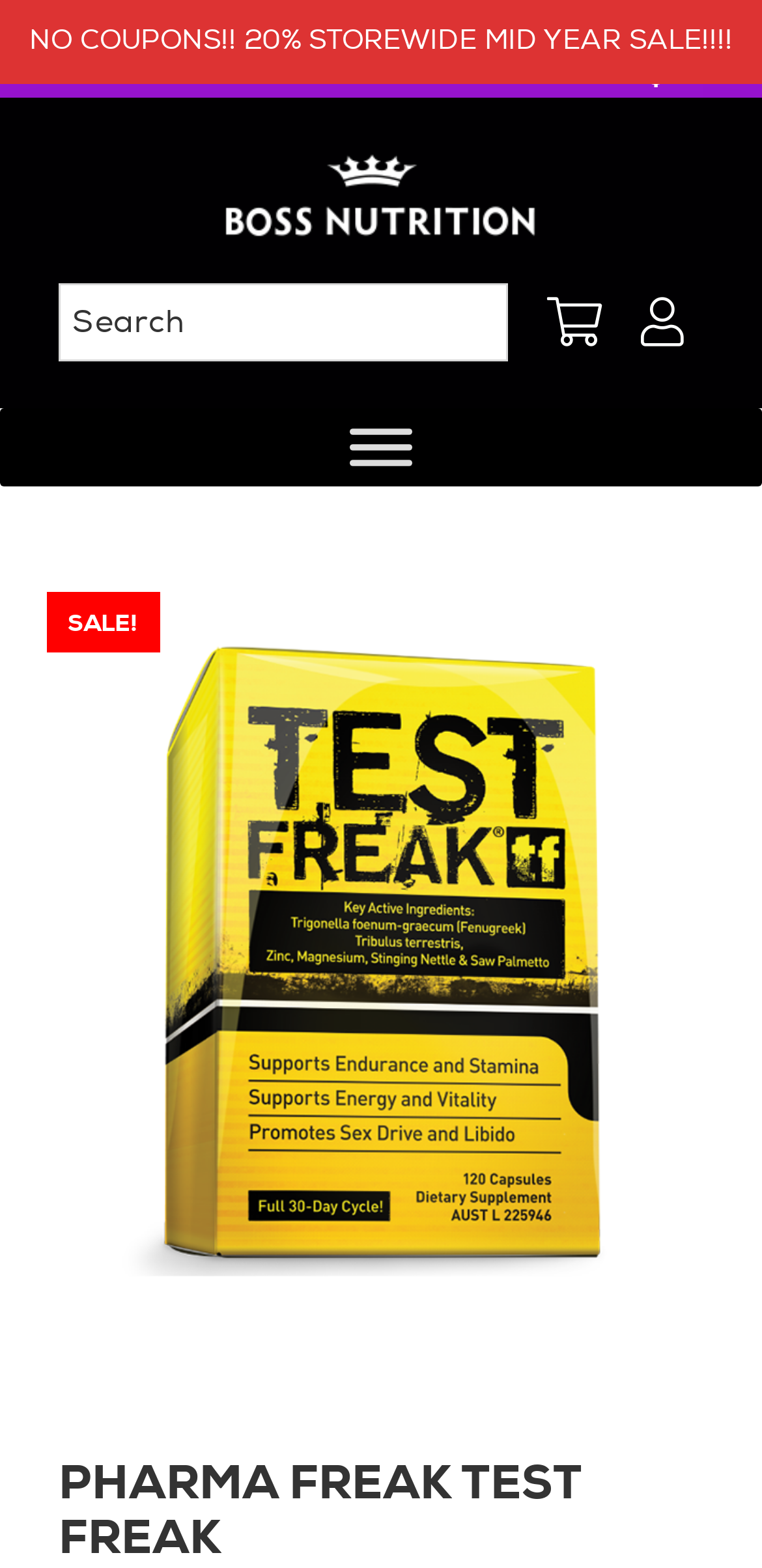What is the logo of the website?
Give a one-word or short phrase answer based on the image.

Boss Nutrition